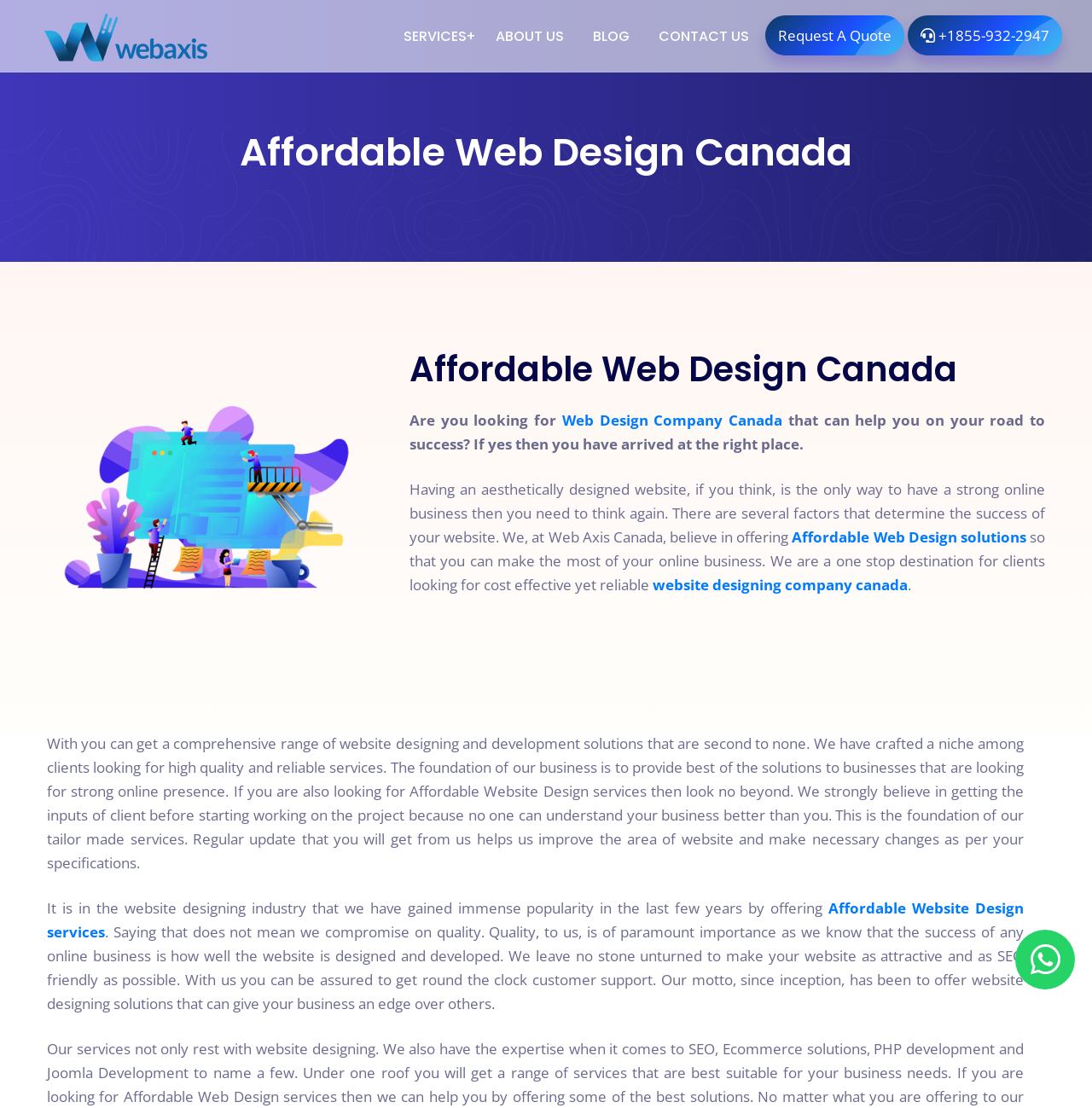What kind of support does Web Axis Canada offer to its clients?
Based on the image, provide your answer in one word or phrase.

Round-the-clock customer support